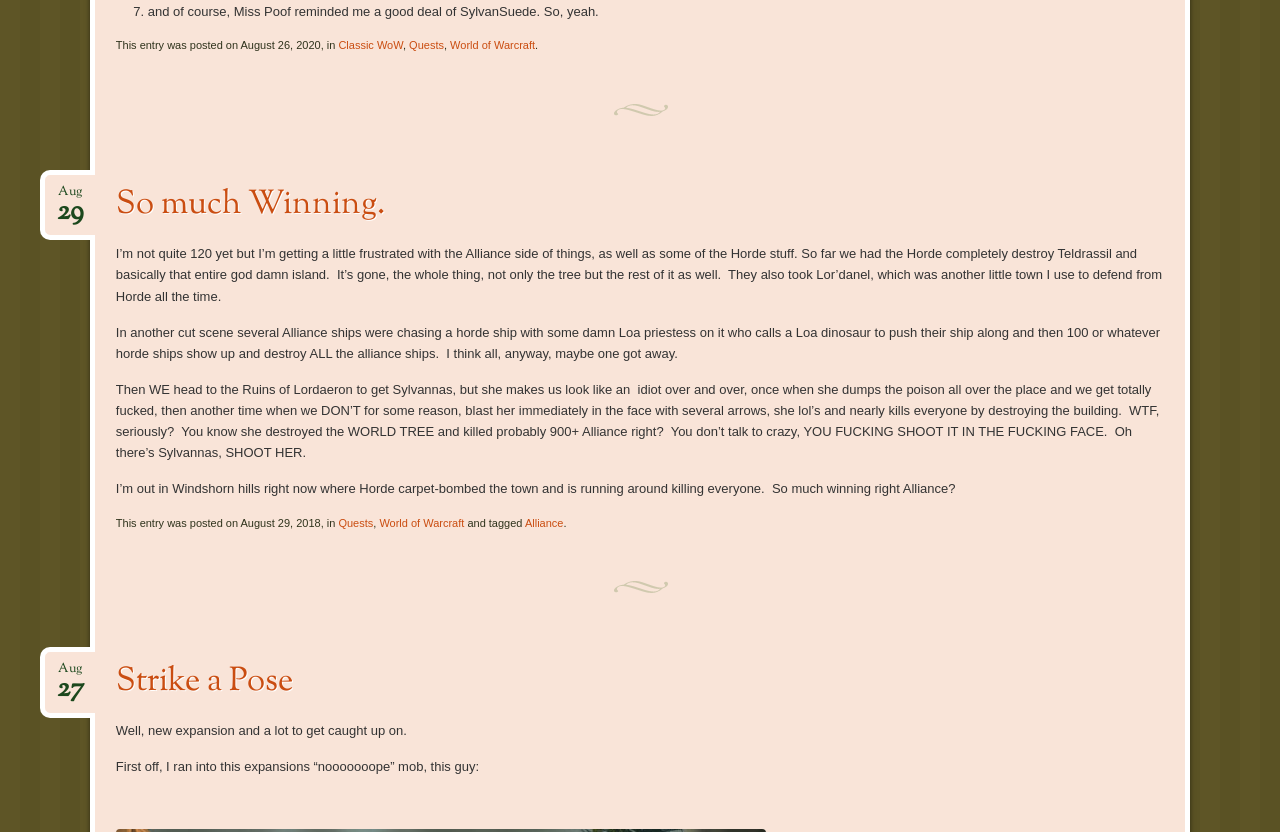Please locate the bounding box coordinates of the element's region that needs to be clicked to follow the instruction: "Click on the 'Quests' link". The bounding box coordinates should be provided as four float numbers between 0 and 1, i.e., [left, top, right, bottom].

[0.32, 0.047, 0.347, 0.062]